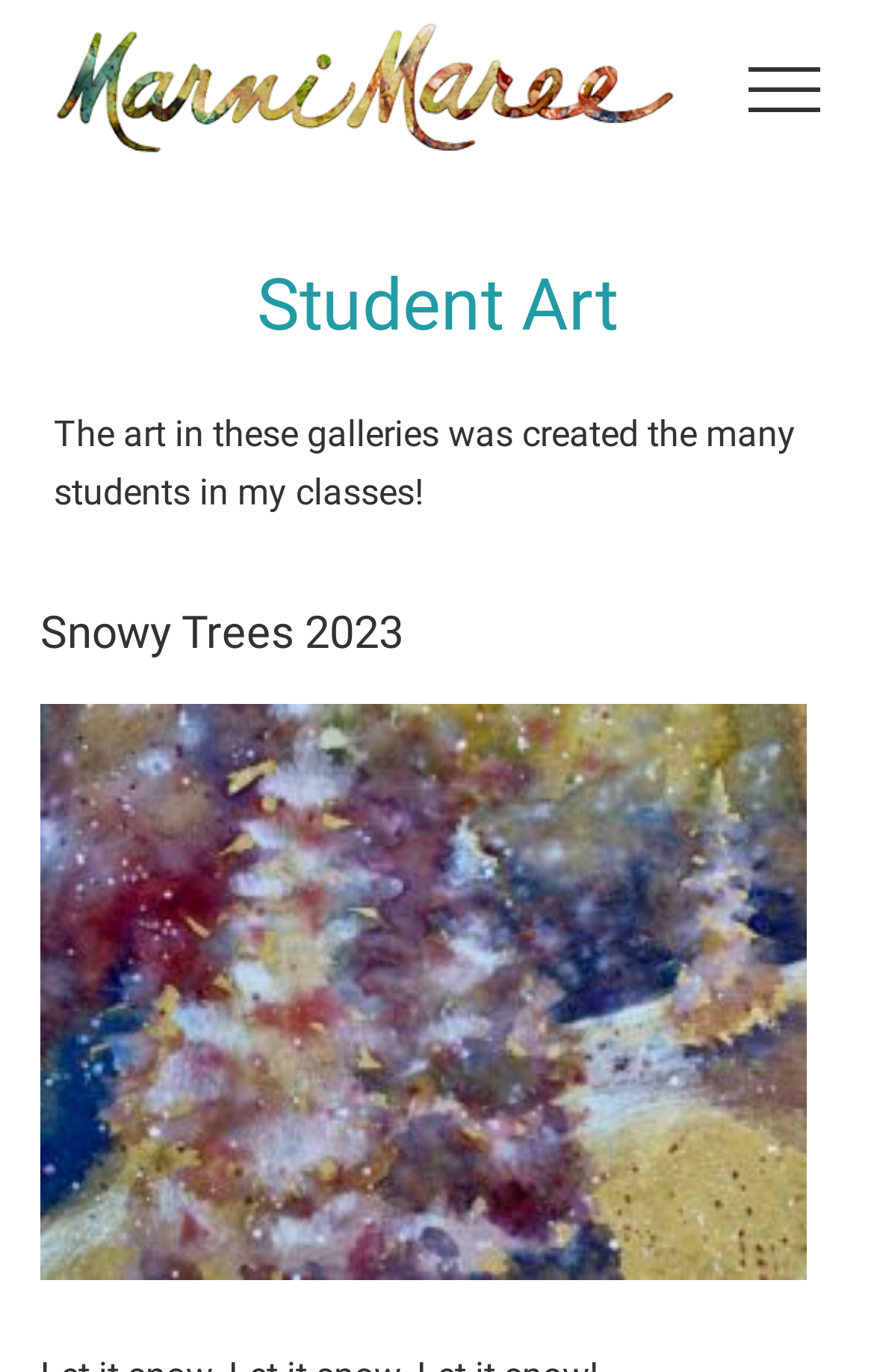Extract the bounding box for the UI element that matches this description: "Privacy".

None